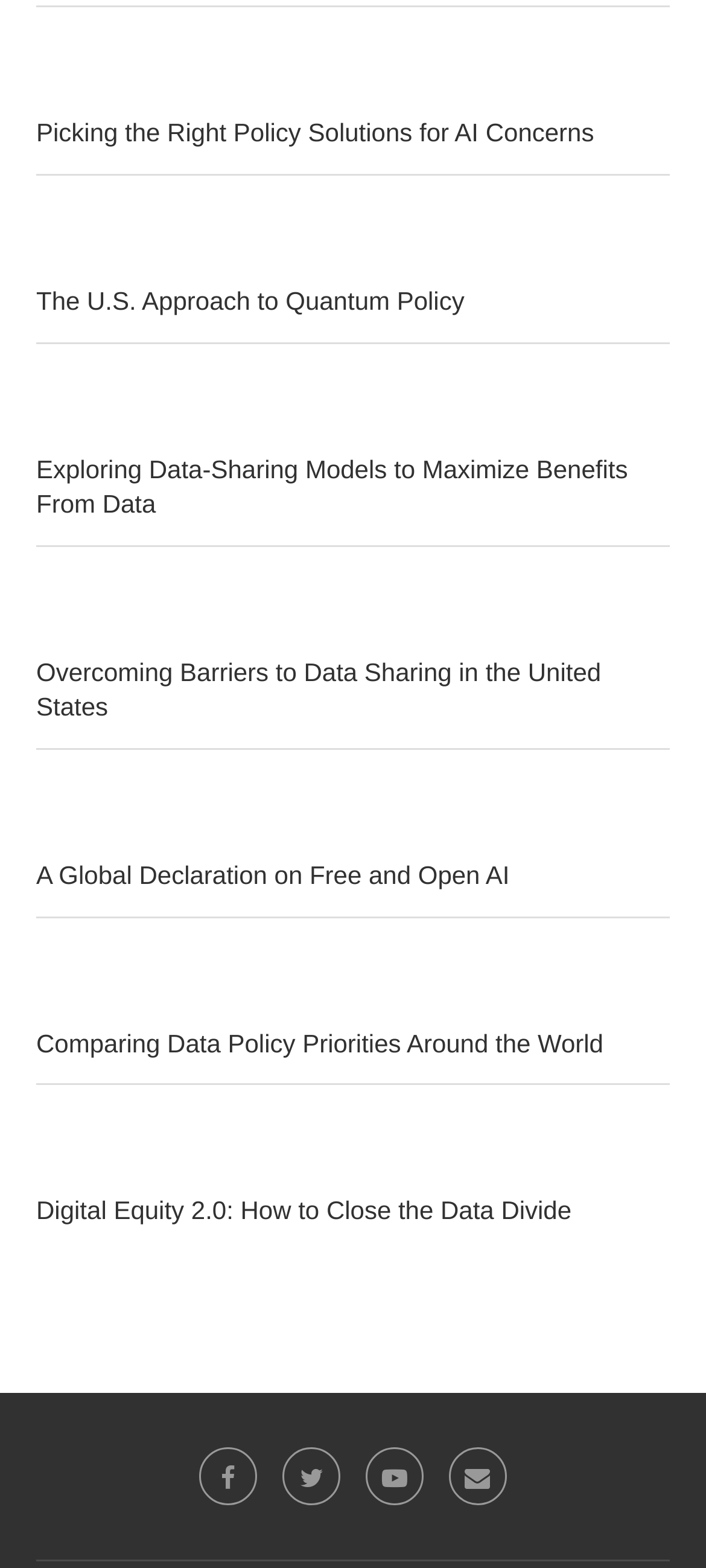From the webpage screenshot, predict the bounding box coordinates (top-left x, top-left y, bottom-right x, bottom-right y) for the UI element described here: Facebook

[0.282, 0.923, 0.365, 0.96]